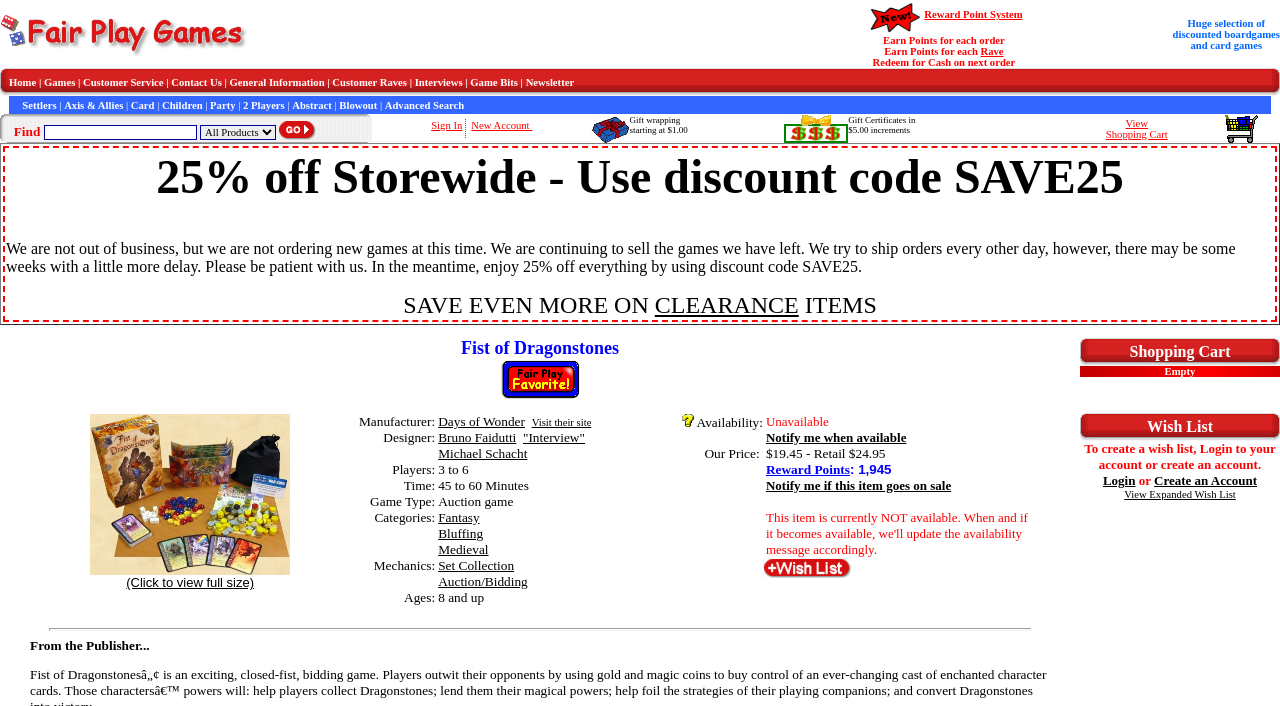What is the price of the game 'Fist of Dragonstones'?
Using the image, answer in one word or phrase.

$19.45